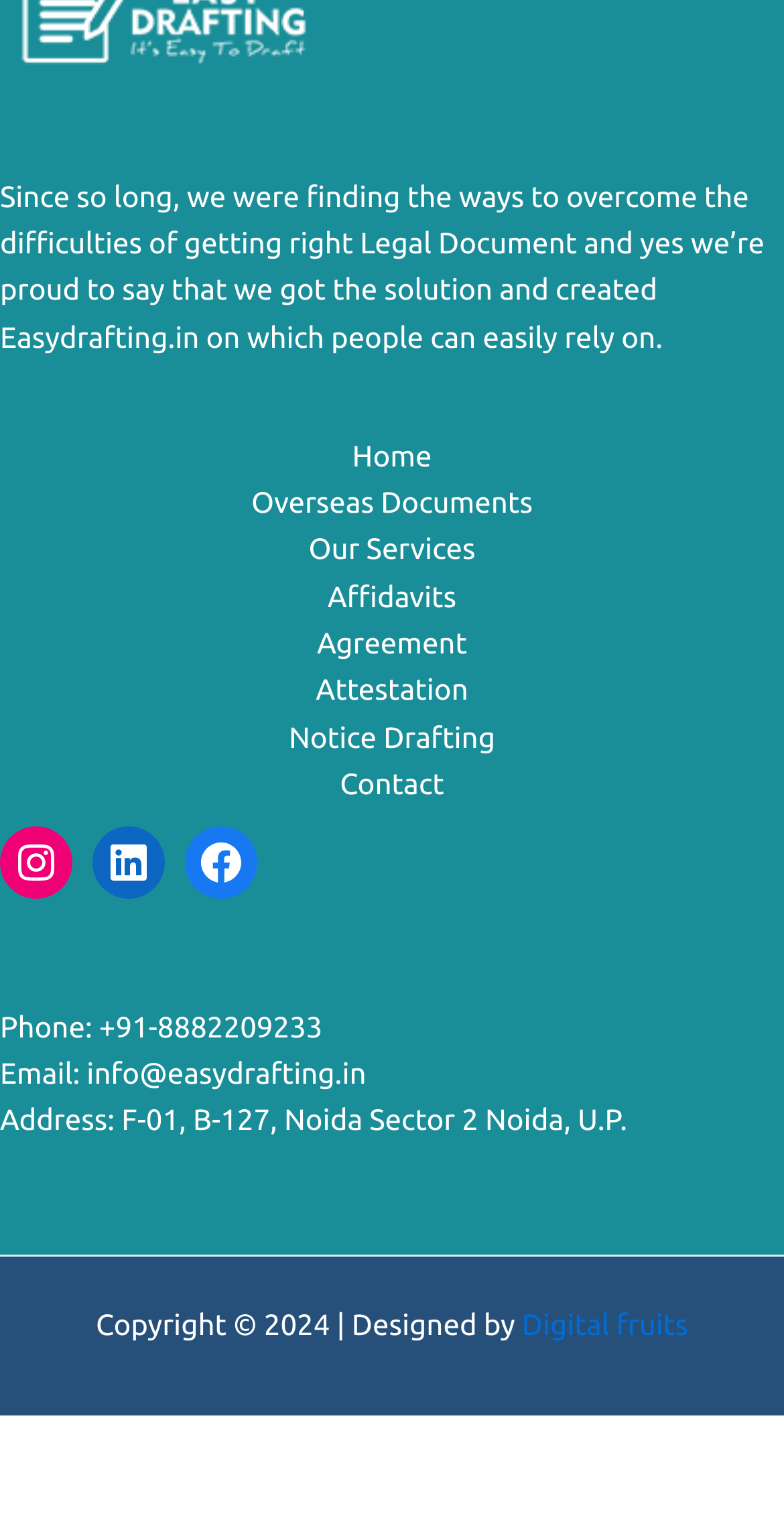Determine the bounding box coordinates of the clickable area required to perform the following instruction: "Contact us". The coordinates should be represented as four float numbers between 0 and 1: [left, top, right, bottom].

[0.382, 0.501, 0.618, 0.532]